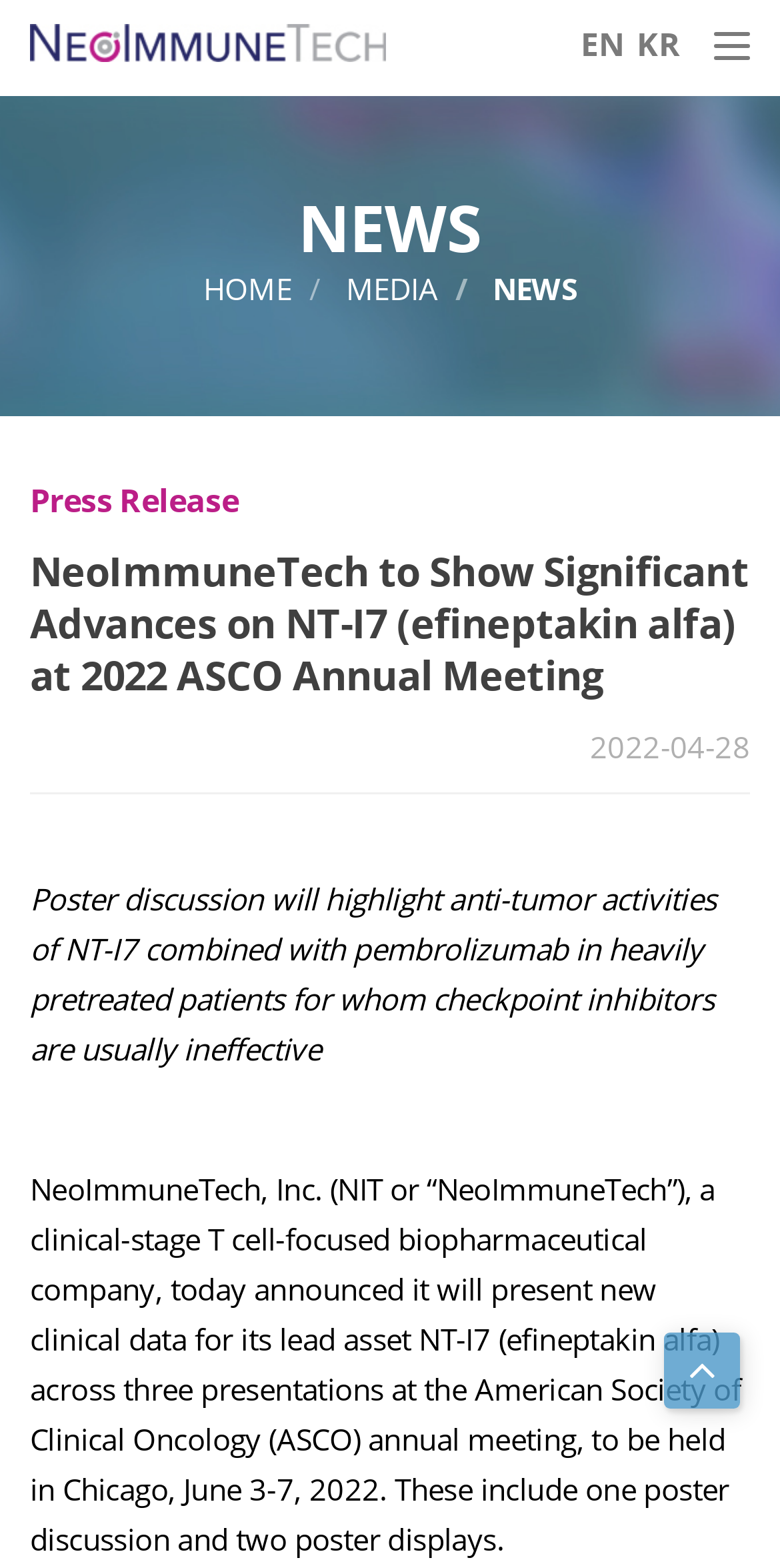How many navigation menu items are there?
Respond to the question with a single word or phrase according to the image.

3